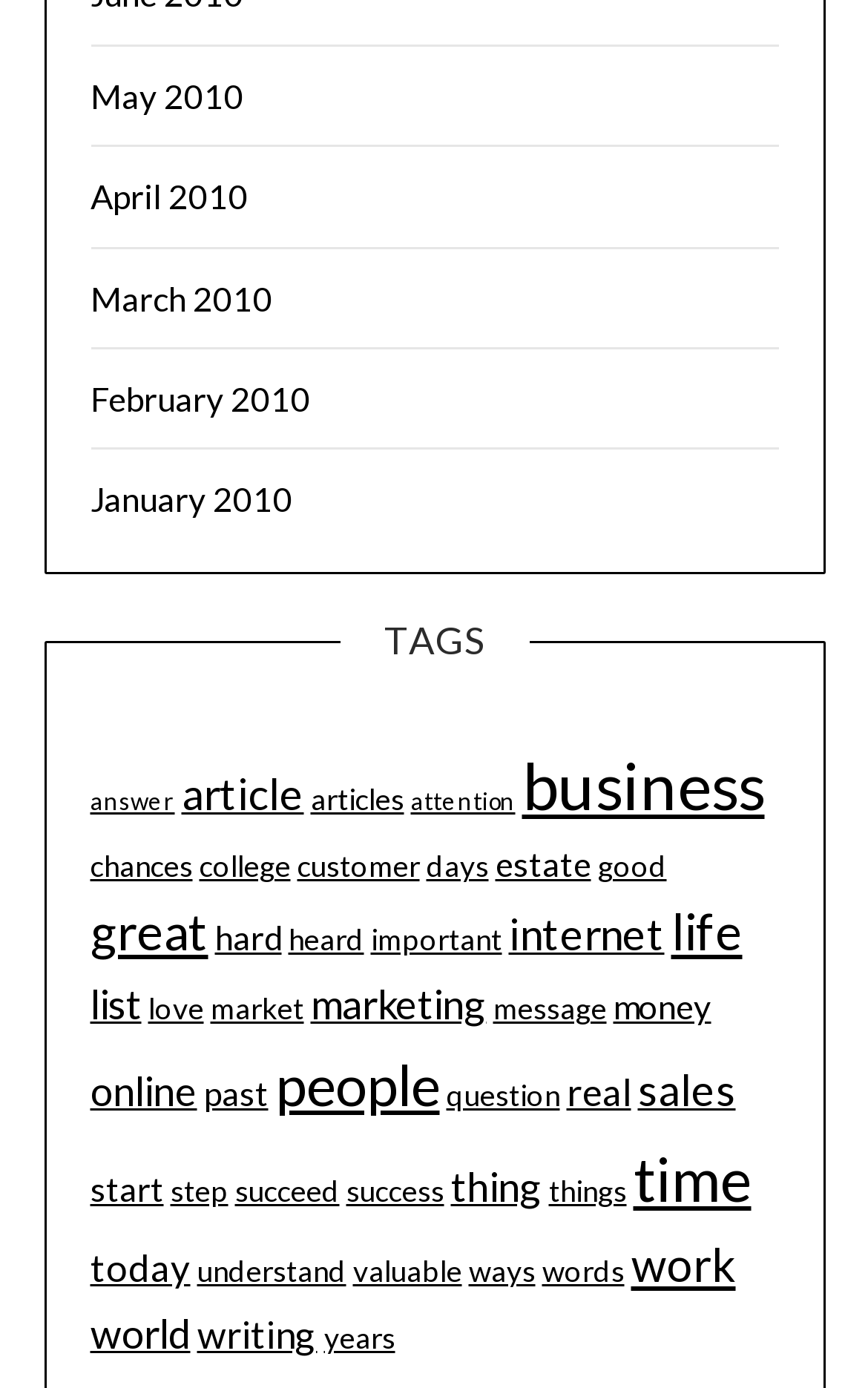Given the following UI element description: "May 2010", find the bounding box coordinates in the webpage screenshot.

[0.104, 0.054, 0.281, 0.083]